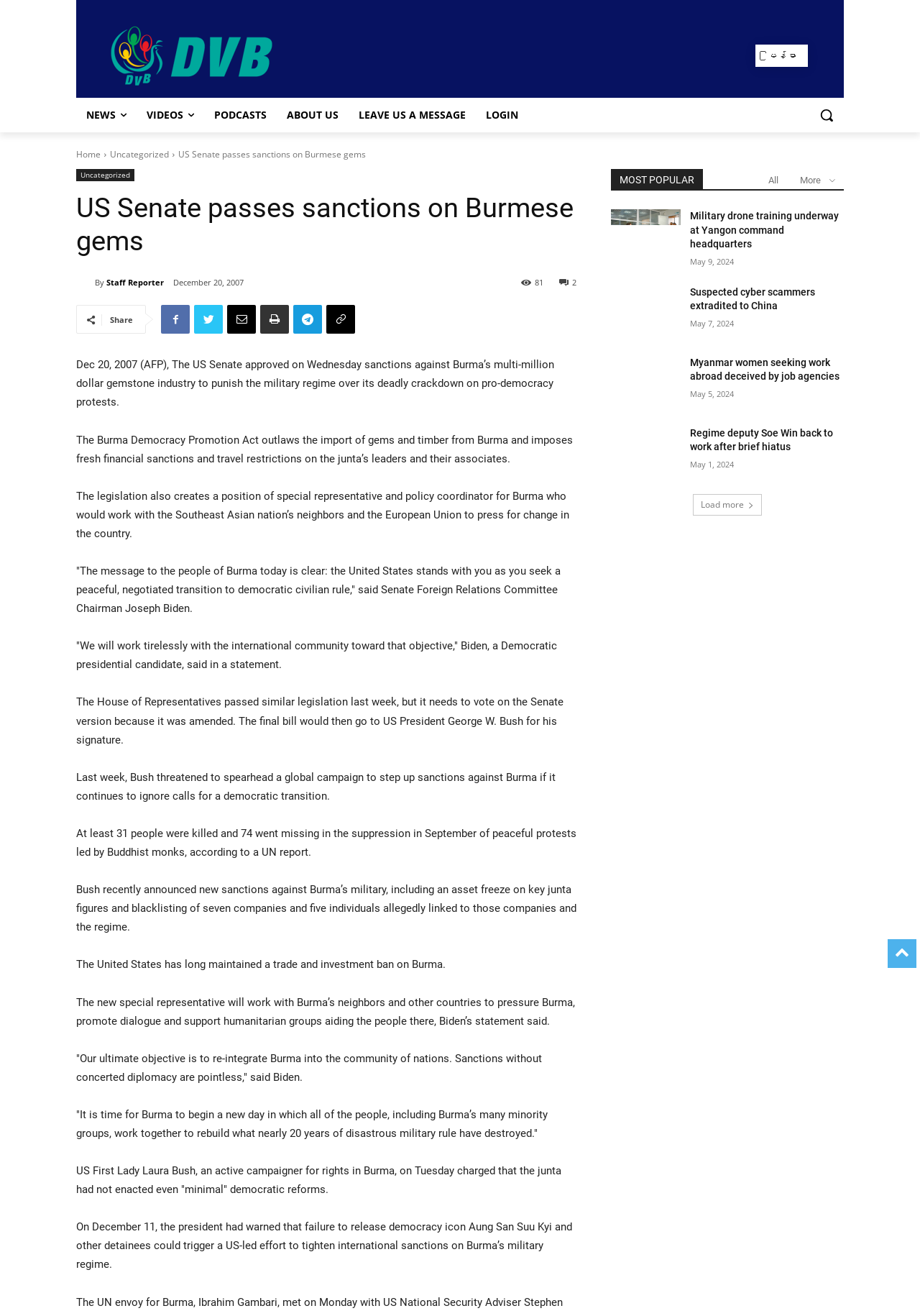Calculate the bounding box coordinates of the UI element given the description: "Uncategorized".

[0.083, 0.128, 0.146, 0.138]